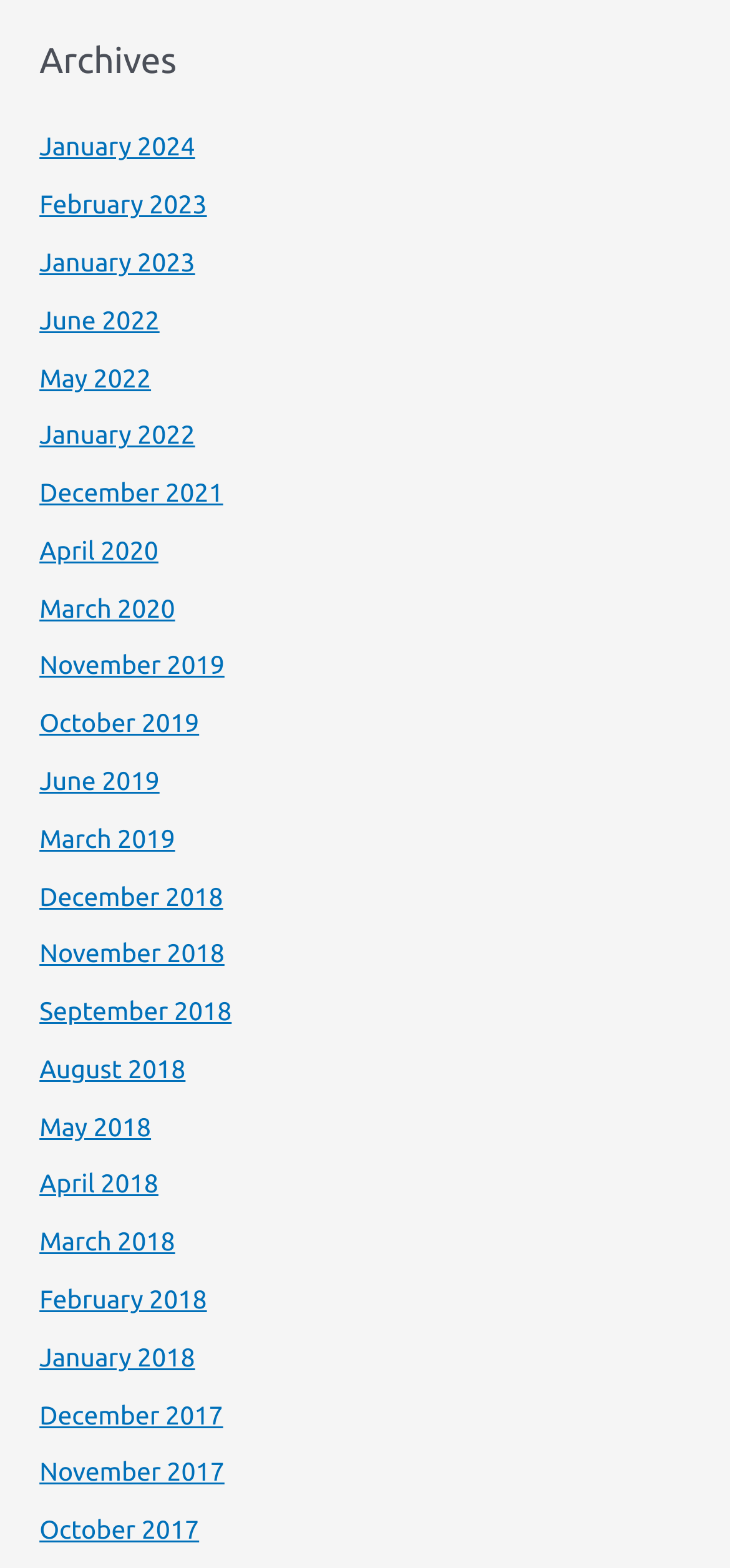Please predict the bounding box coordinates (top-left x, top-left y, bottom-right x, bottom-right y) for the UI element in the screenshot that fits the description: October 30, 2020October 28, 2020

None